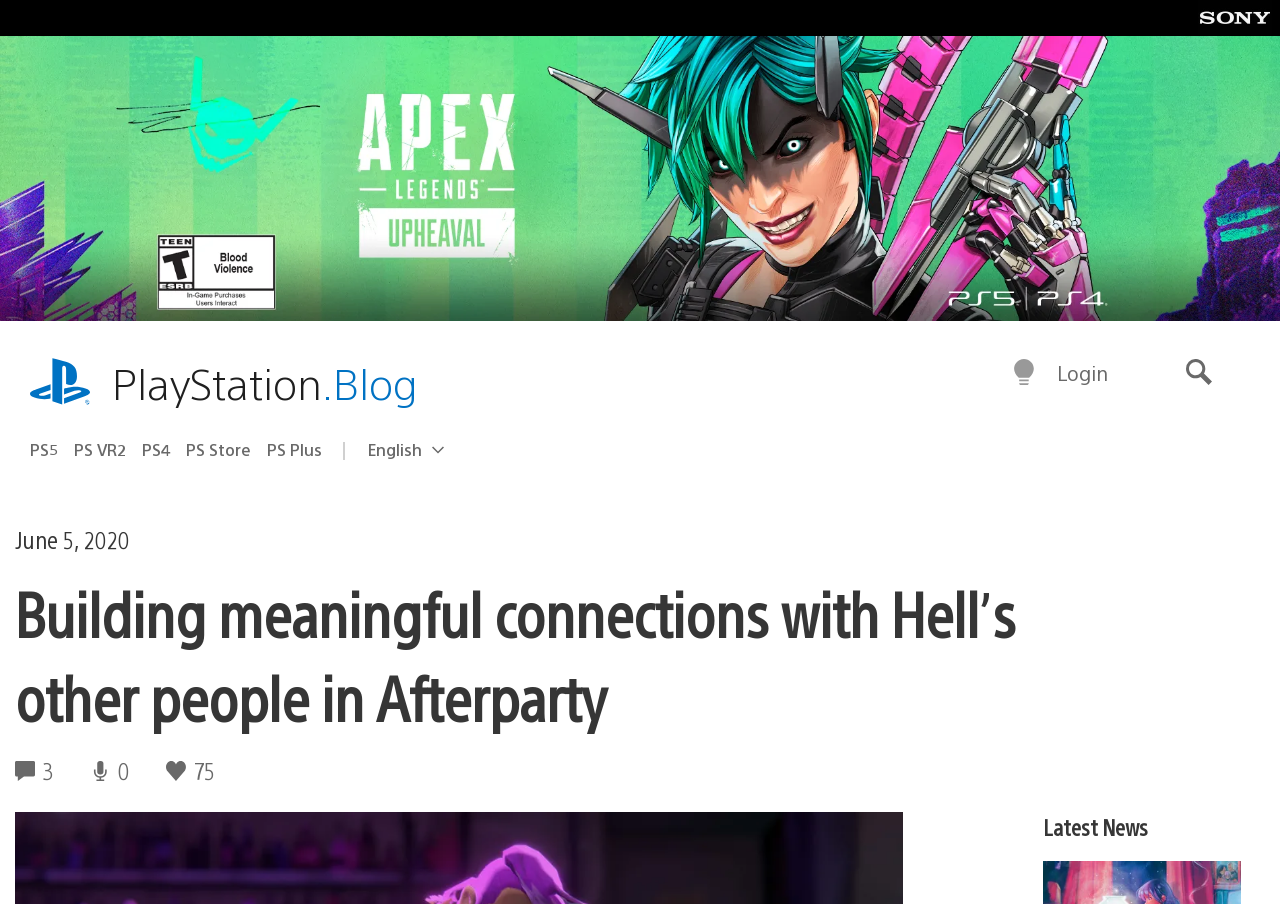Predict the bounding box coordinates of the area that should be clicked to accomplish the following instruction: "Go to PlayStation homepage". The bounding box coordinates should consist of four float numbers between 0 and 1, i.e., [left, top, right, bottom].

[0.936, 0.0, 1.0, 0.04]